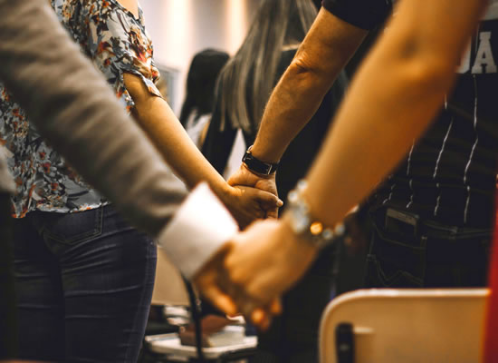Paint a vivid picture with your description of the image.

The image captures a poignant moment of unity and connection, featuring several hands clasped together in a show of support and solidarity. The individuals, partially visible in the frame, appear to be participating in a group setting, indicative of communal engagement or a spiritual gathering. This scene embodies the essence of faith in action, reflecting the ideals of collaborative effort and community, as highlighted by the theme of "Faith in action for the common good." The backdrop hints at a serene environment, further emphasizing the importance of togetherness in their mission to understand and improve the world.